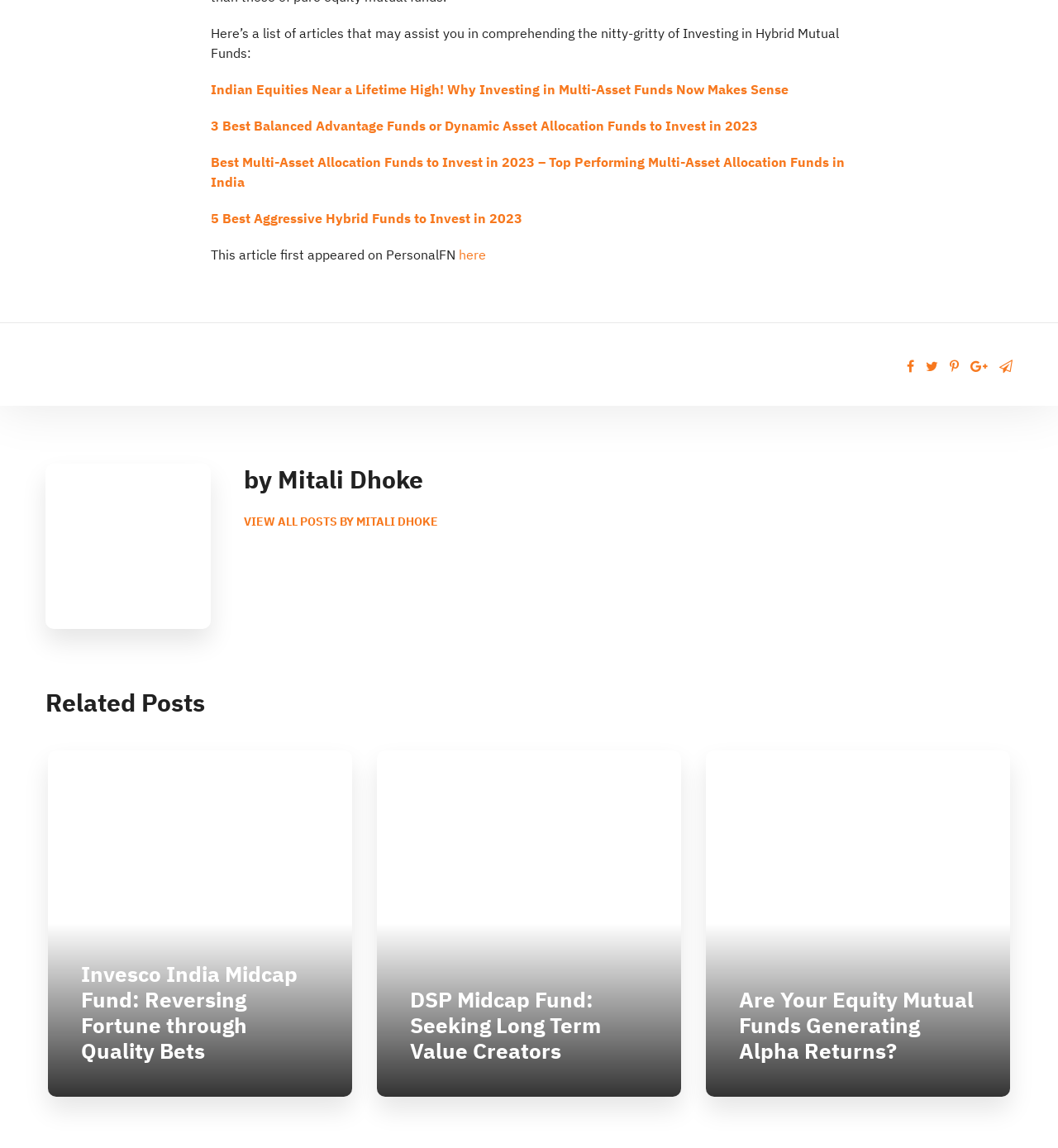Please determine the bounding box coordinates of the element to click on in order to accomplish the following task: "Click here to read more". Ensure the coordinates are four float numbers ranging from 0 to 1, i.e., [left, top, right, bottom].

[0.434, 0.214, 0.459, 0.229]